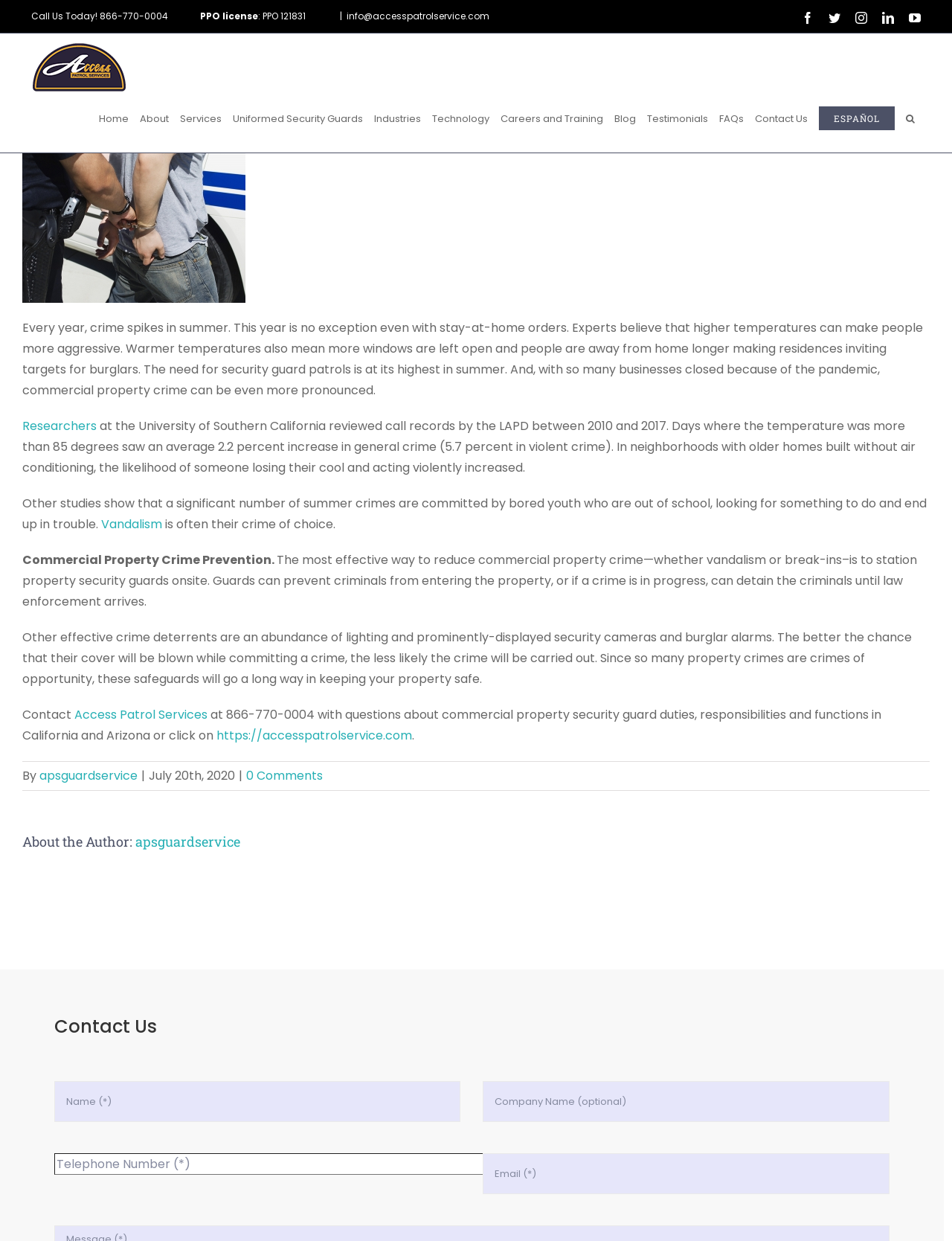Locate the bounding box coordinates of the element that should be clicked to execute the following instruction: "Search".

[0.946, 0.075, 0.967, 0.117]